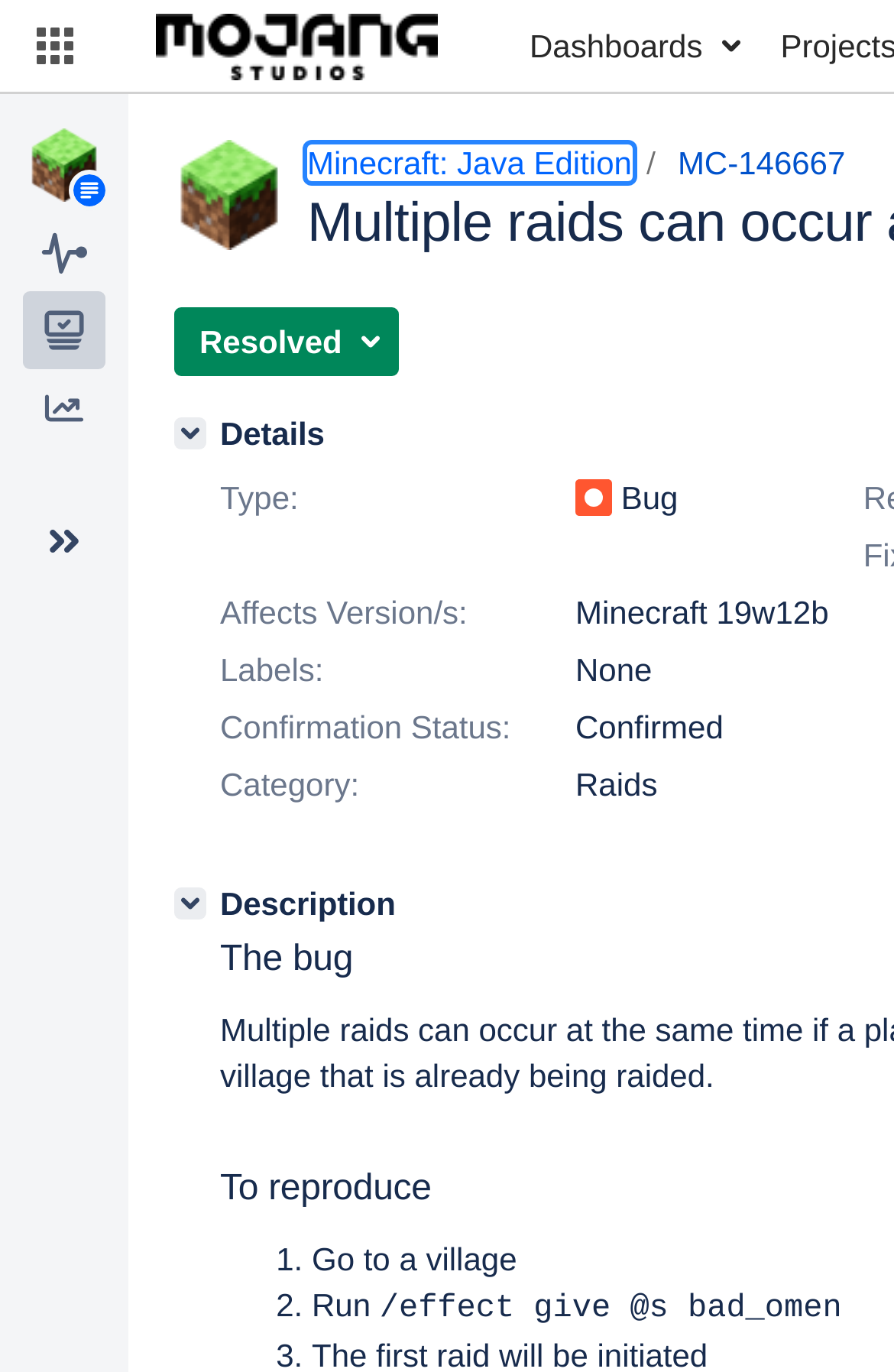Find the bounding box coordinates of the clickable element required to execute the following instruction: "View issue details". Provide the coordinates as four float numbers between 0 and 1, i.e., [left, top, right, bottom].

[0.195, 0.304, 0.231, 0.328]